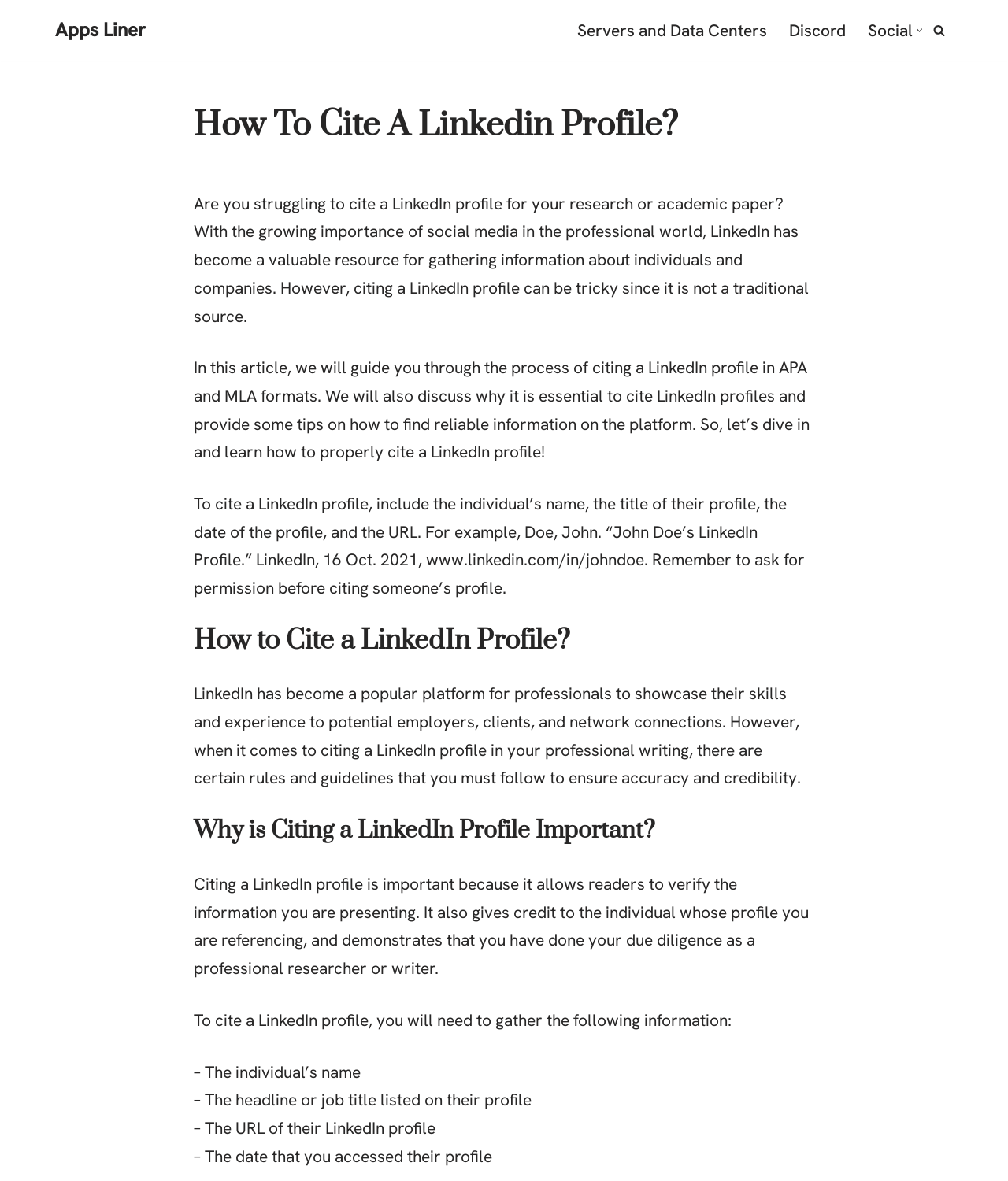Please determine the bounding box coordinates for the element with the description: "Apps Liner".

[0.055, 0.012, 0.145, 0.039]